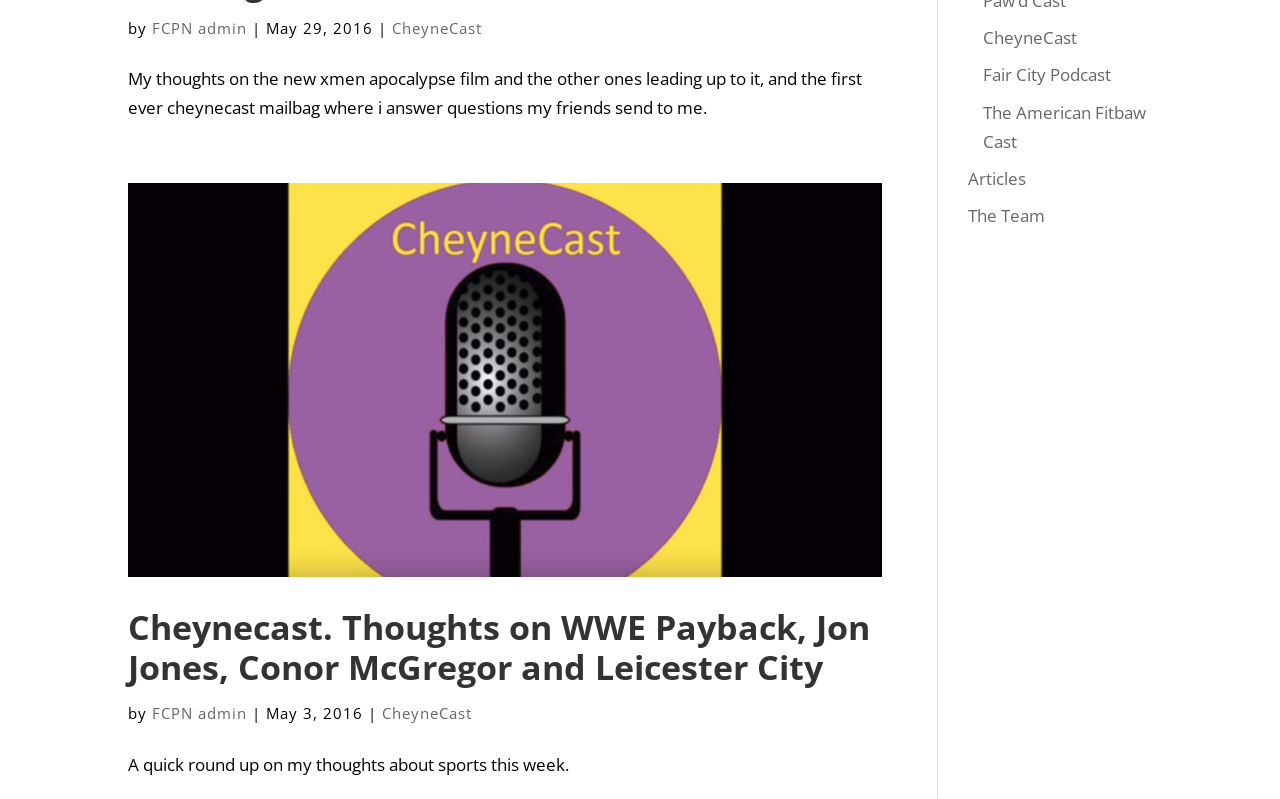Provide the bounding box coordinates for the UI element that is described as: "FCPN admin".

[0.119, 0.88, 0.193, 0.905]